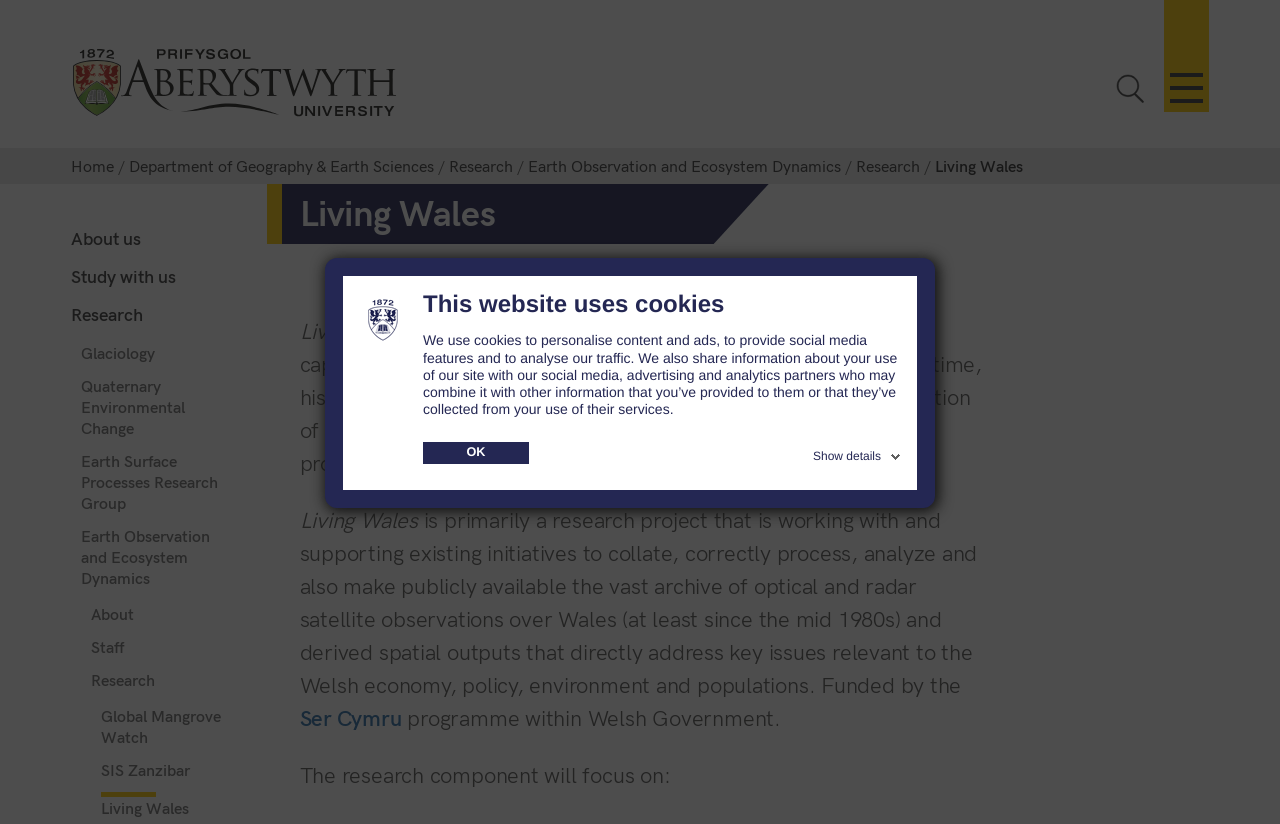Locate the bounding box of the UI element described by: "Research" in the given webpage screenshot.

[0.669, 0.189, 0.719, 0.212]